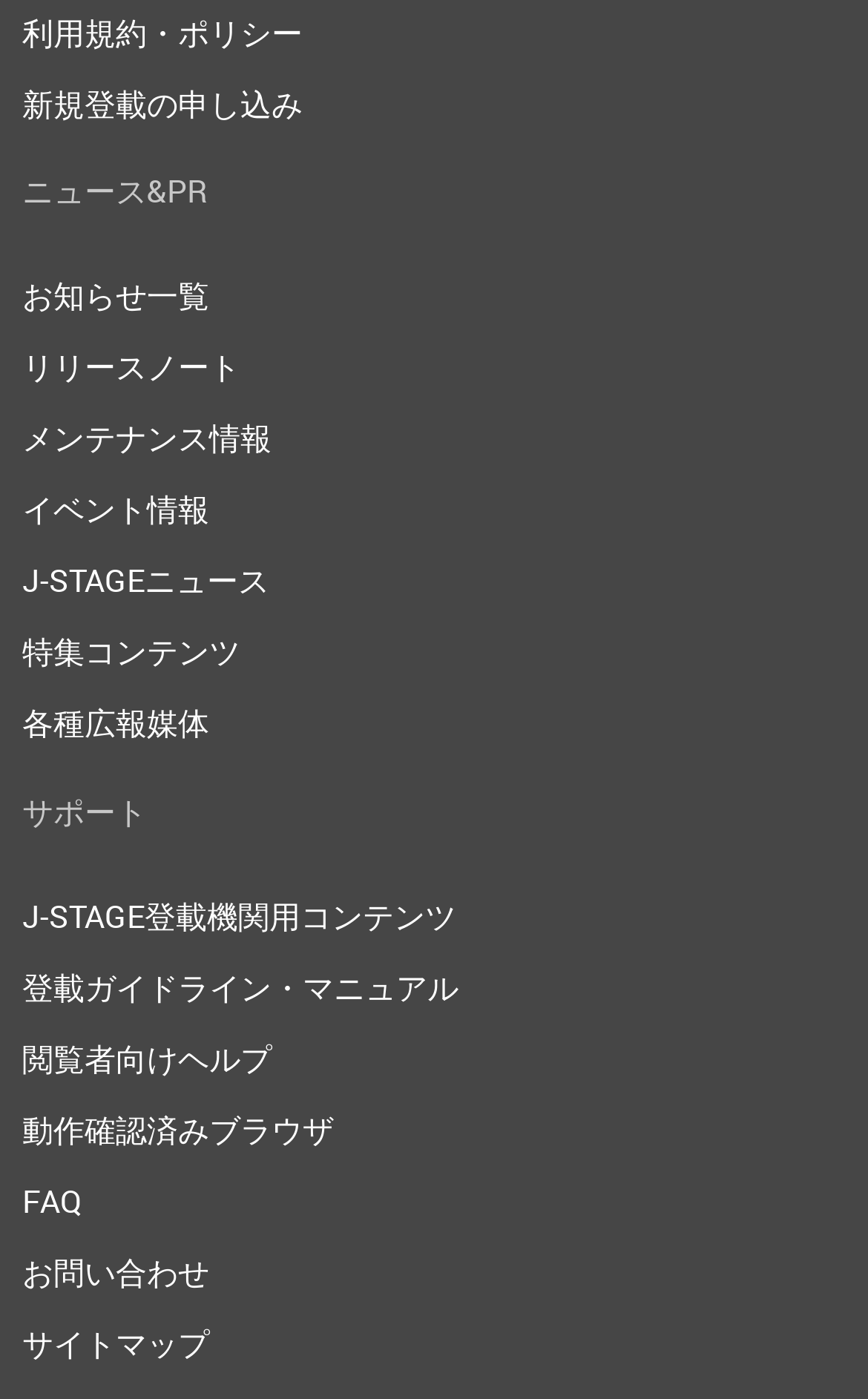Provide the bounding box coordinates of the UI element that matches the description: "サイトマップ".

[0.026, 0.944, 0.241, 0.975]